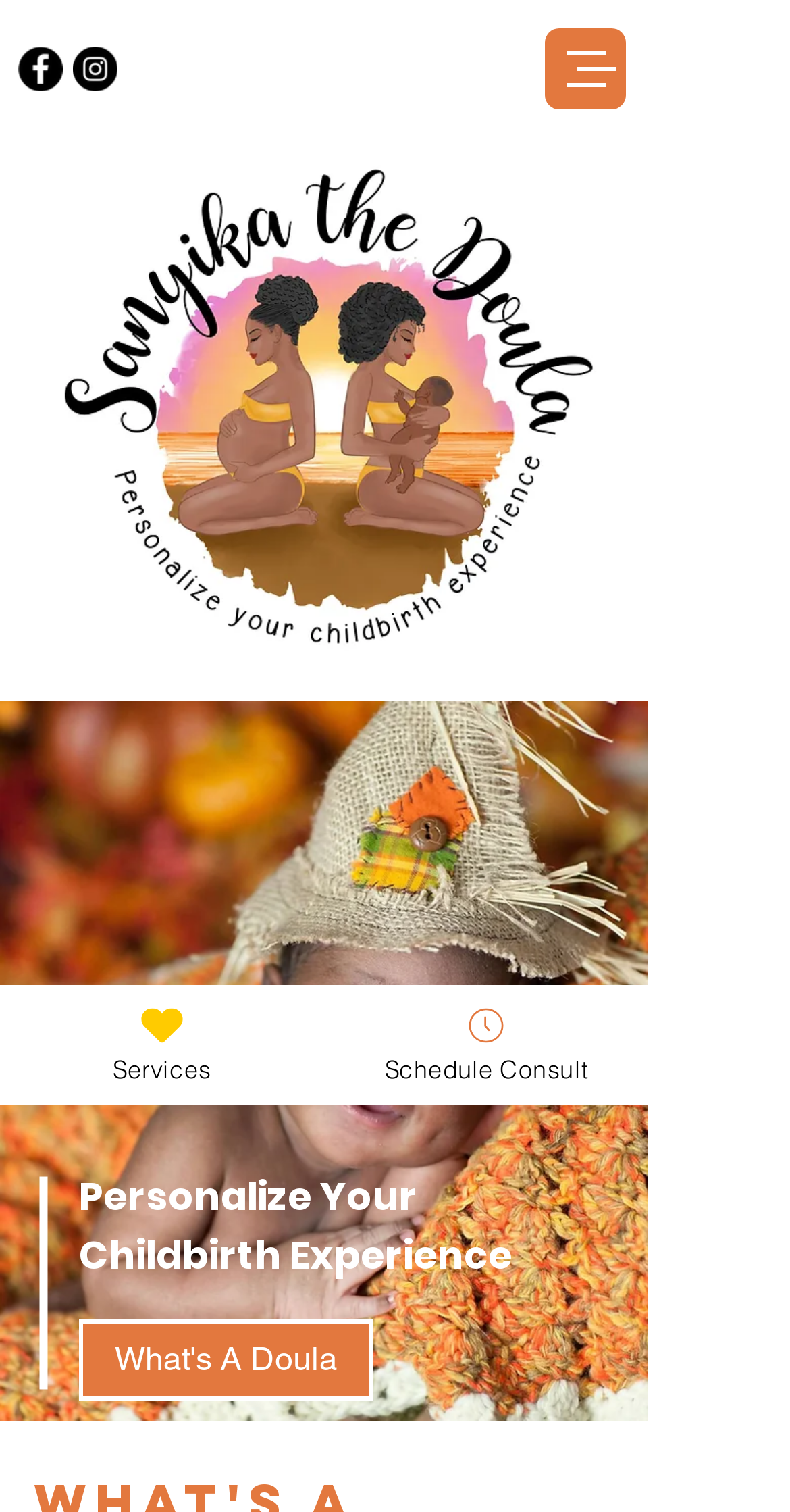Given the description What's A Doula, predict the bounding box coordinates of the UI element. Ensure the coordinates are in the format (top-left x, top-left y, bottom-right x, bottom-right y) and all values are between 0 and 1.

[0.1, 0.873, 0.472, 0.926]